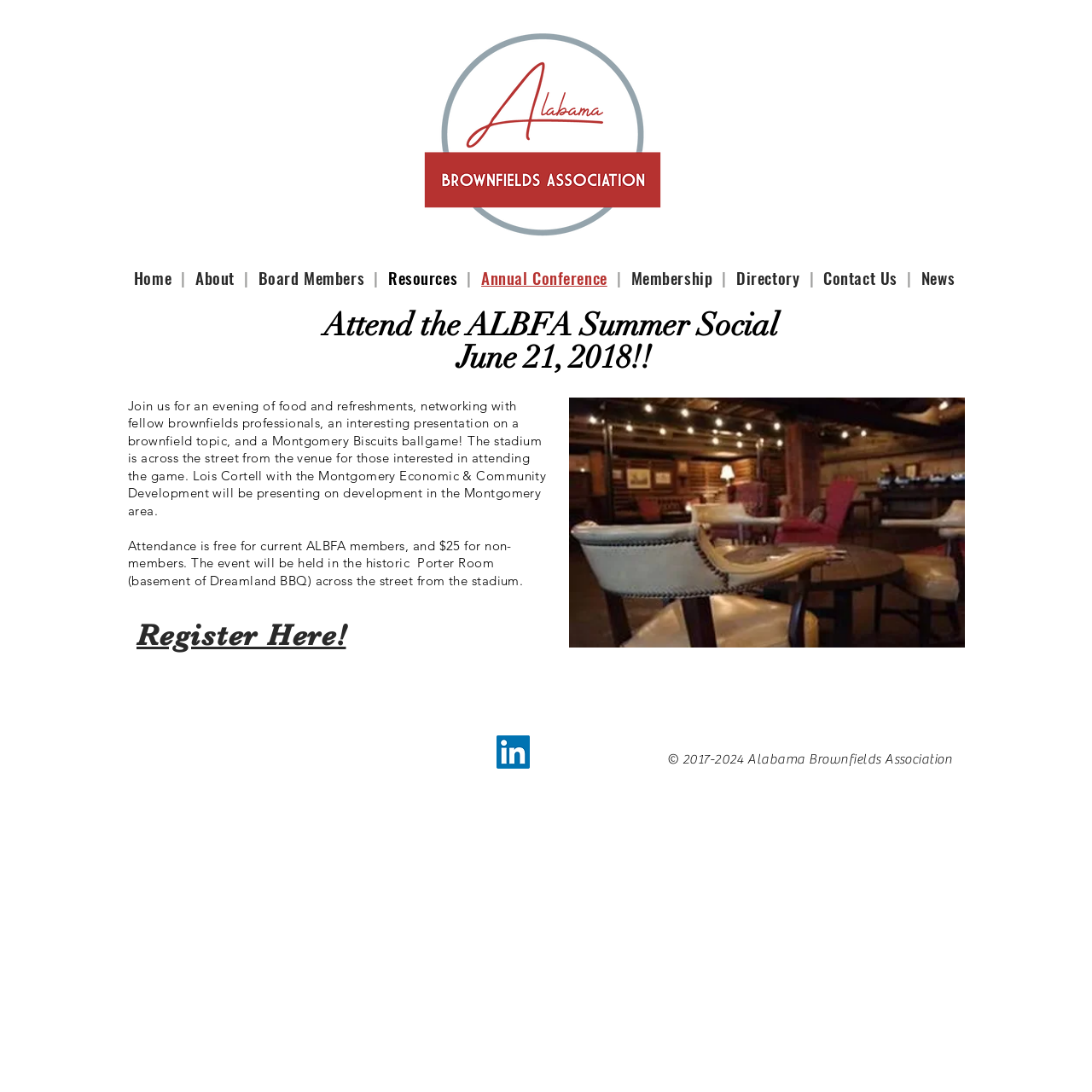Identify and provide the bounding box for the element described by: "aria-label="LinkedIn Social Icon"".

[0.455, 0.673, 0.485, 0.704]